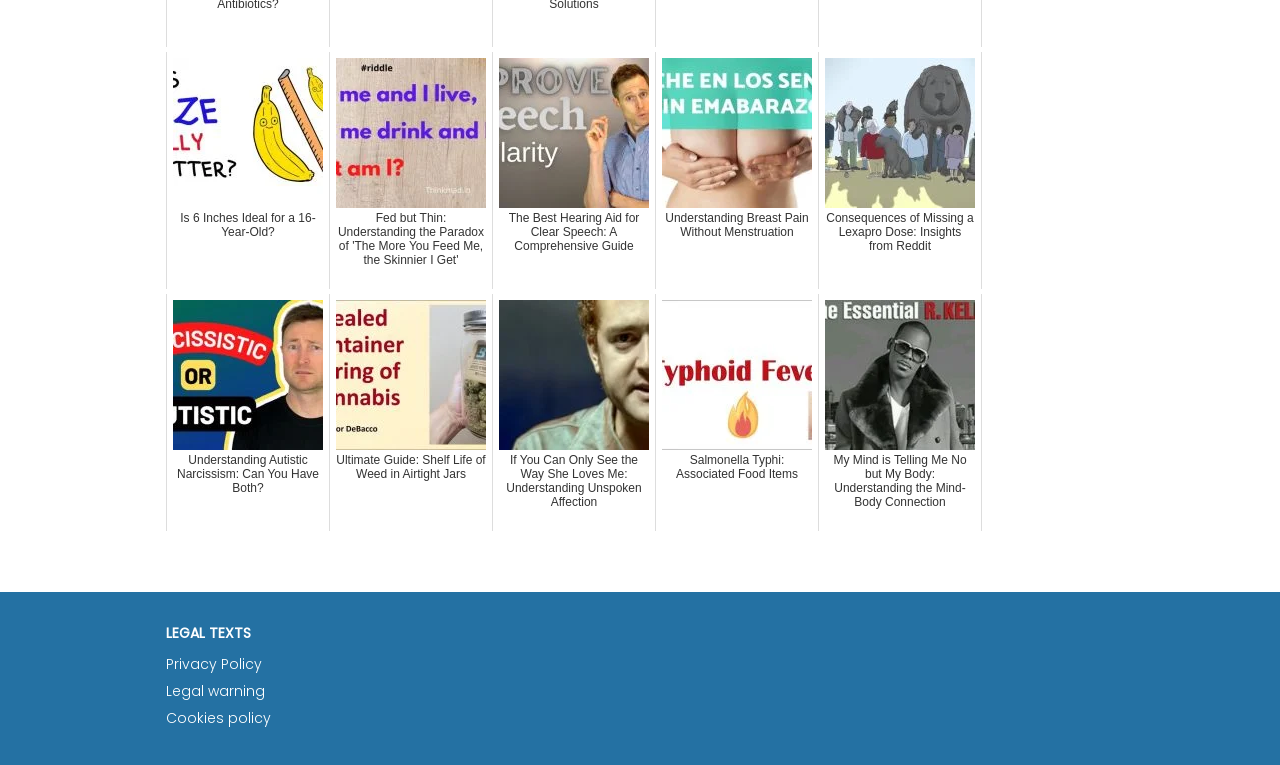What is the topic of the first link?
Provide a one-word or short-phrase answer based on the image.

Height and age